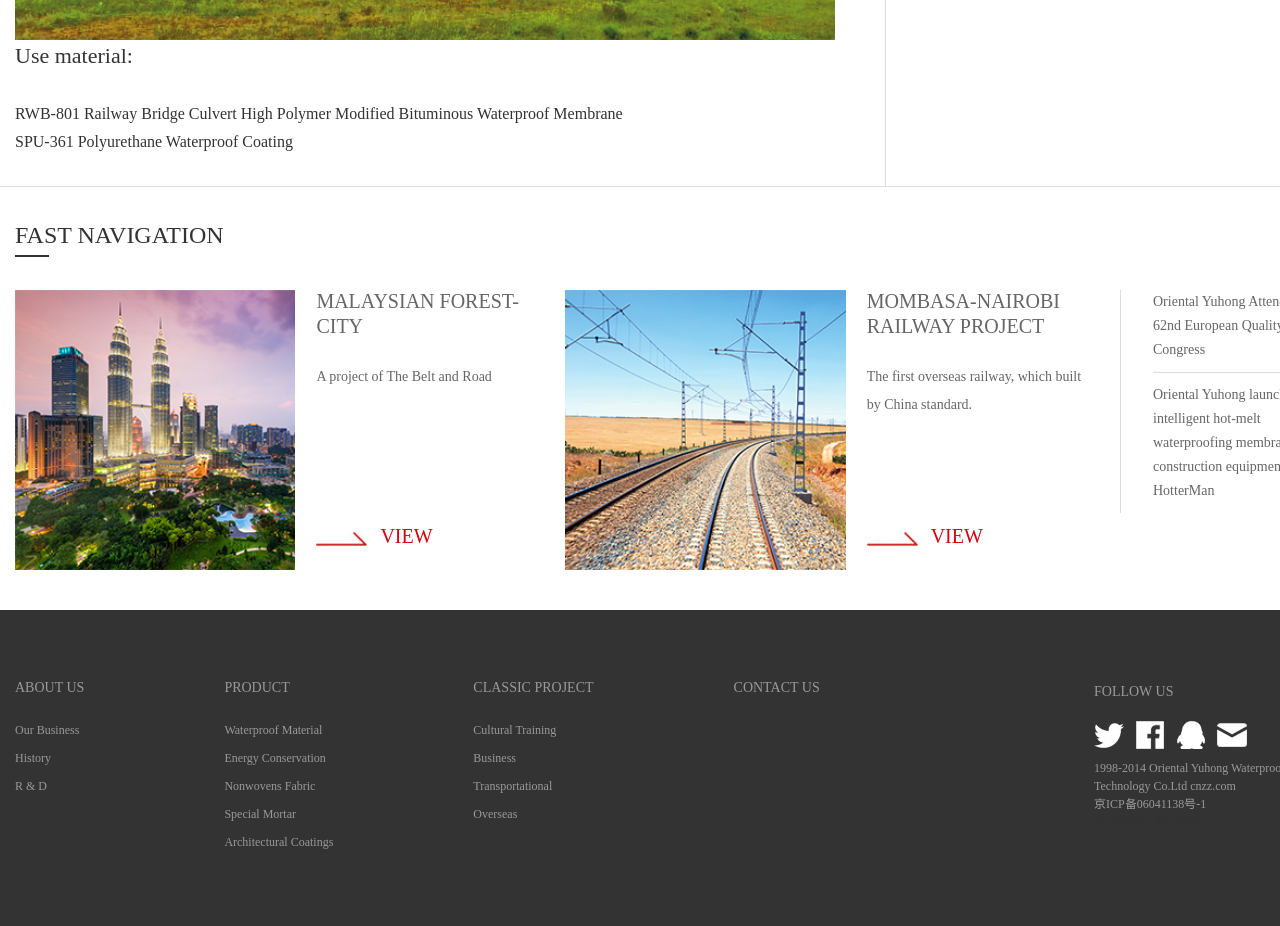From the details in the image, provide a thorough response to the question: What is the category of 'Waterproof Material'?

The category of 'Waterproof Material' is PRODUCT, as it is listed under the PRODUCT heading.